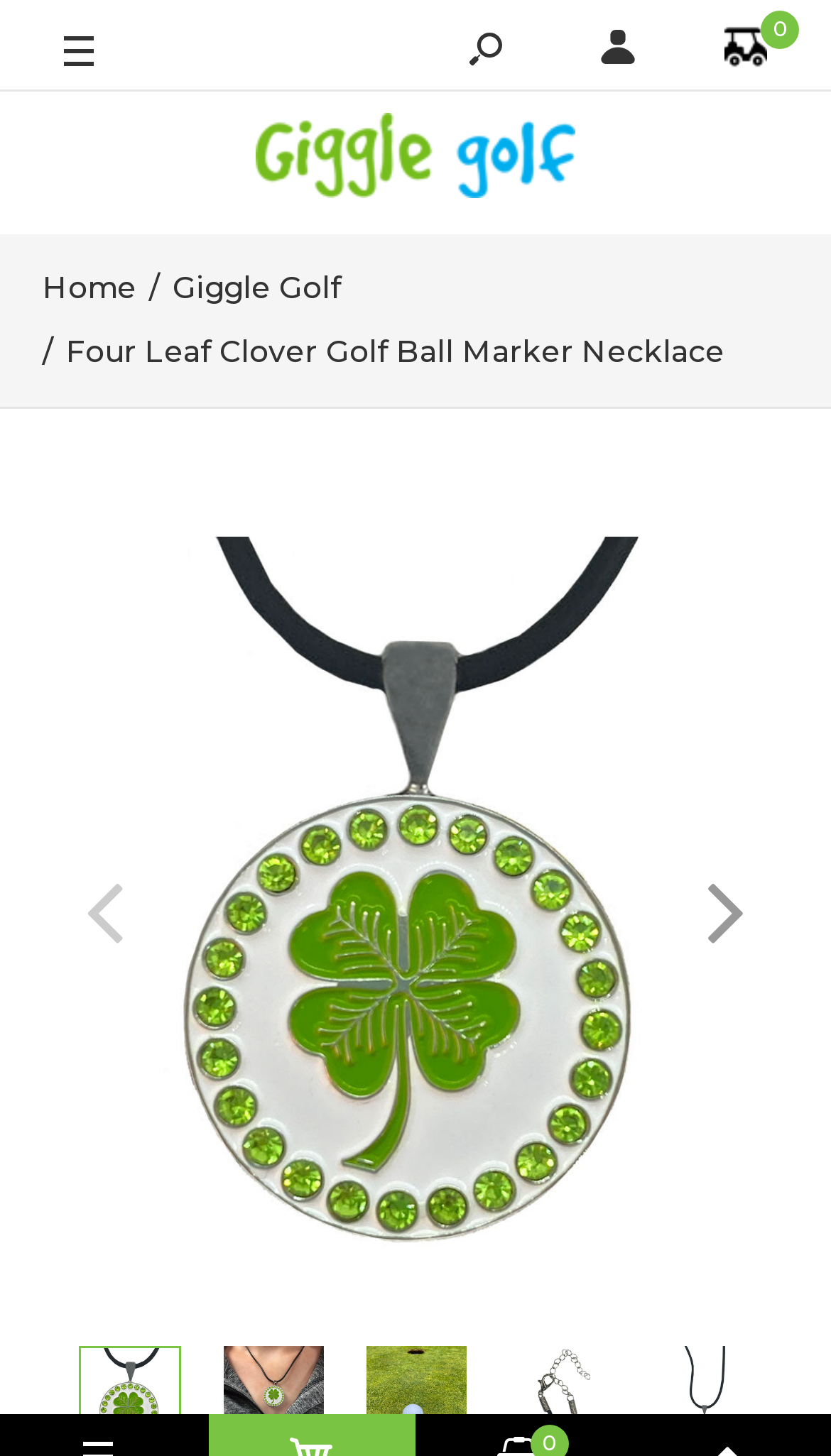Answer the following query with a single word or phrase:
What is the main product being sold?

Golf ball marker necklace